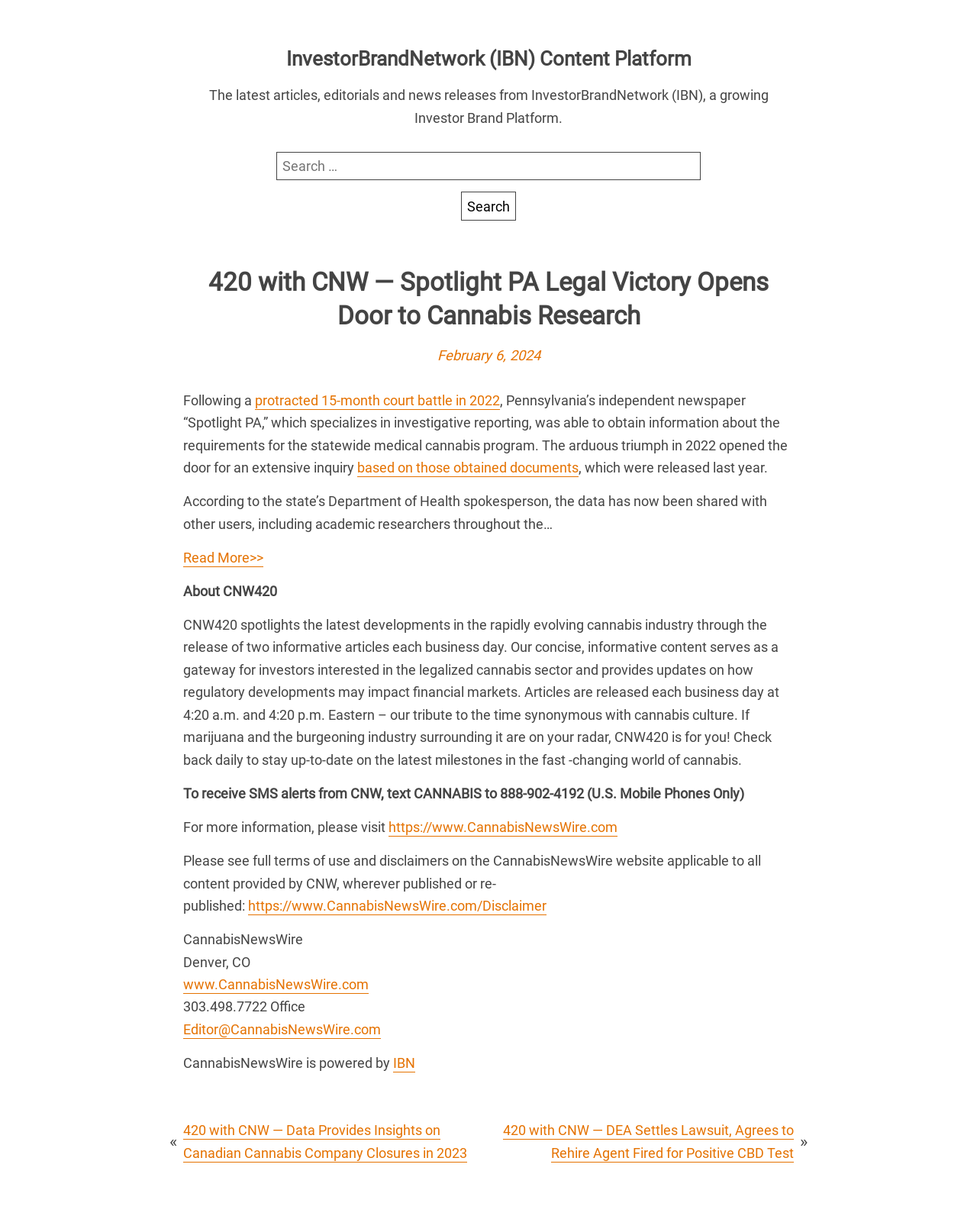Can you find the bounding box coordinates for the element to click on to achieve the instruction: "Contact the editor"?

[0.188, 0.828, 0.39, 0.843]